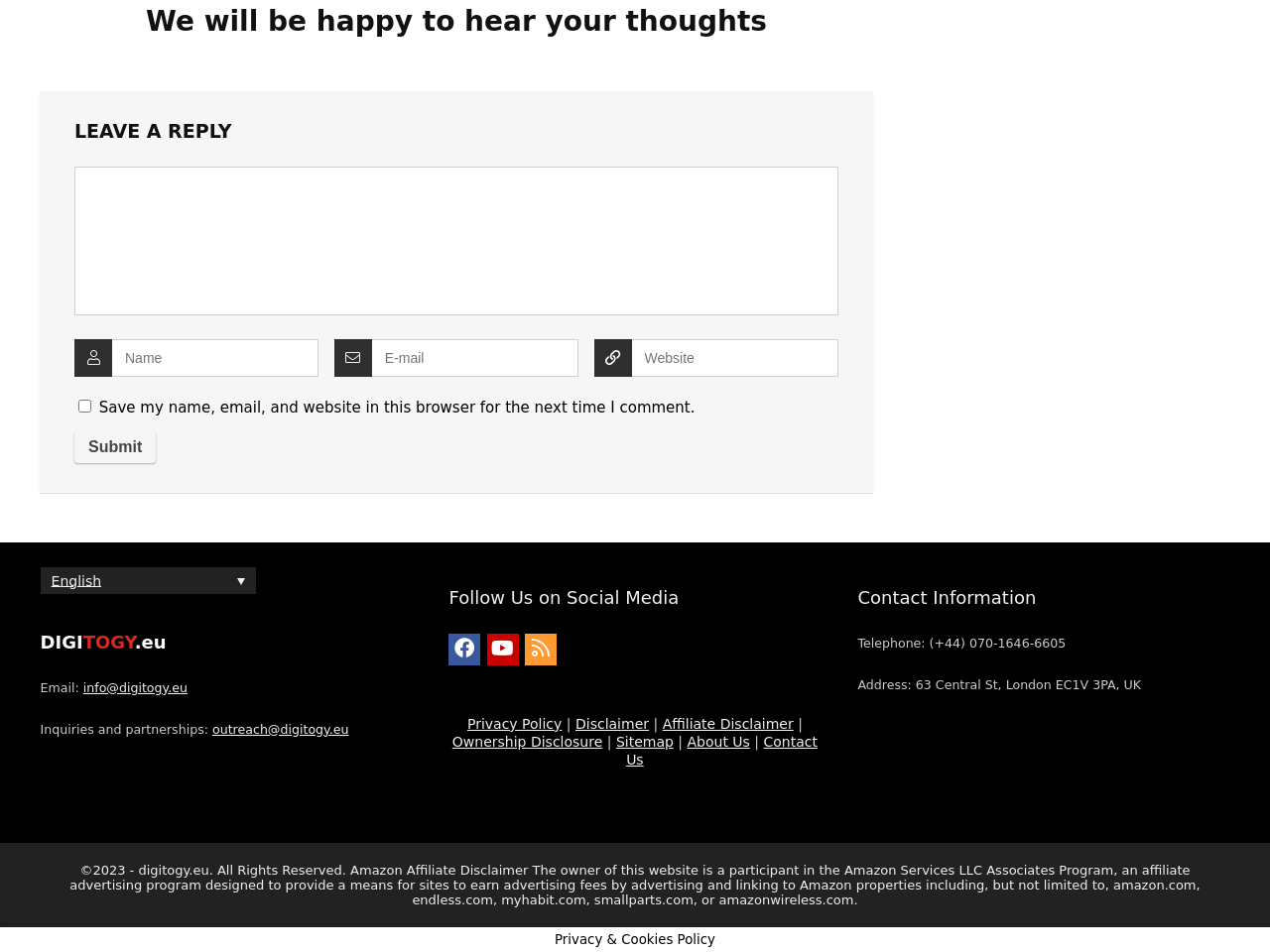Pinpoint the bounding box coordinates of the element that must be clicked to accomplish the following instruction: "Submit your comment". The coordinates should be in the format of four float numbers between 0 and 1, i.e., [left, top, right, bottom].

[0.059, 0.453, 0.123, 0.486]